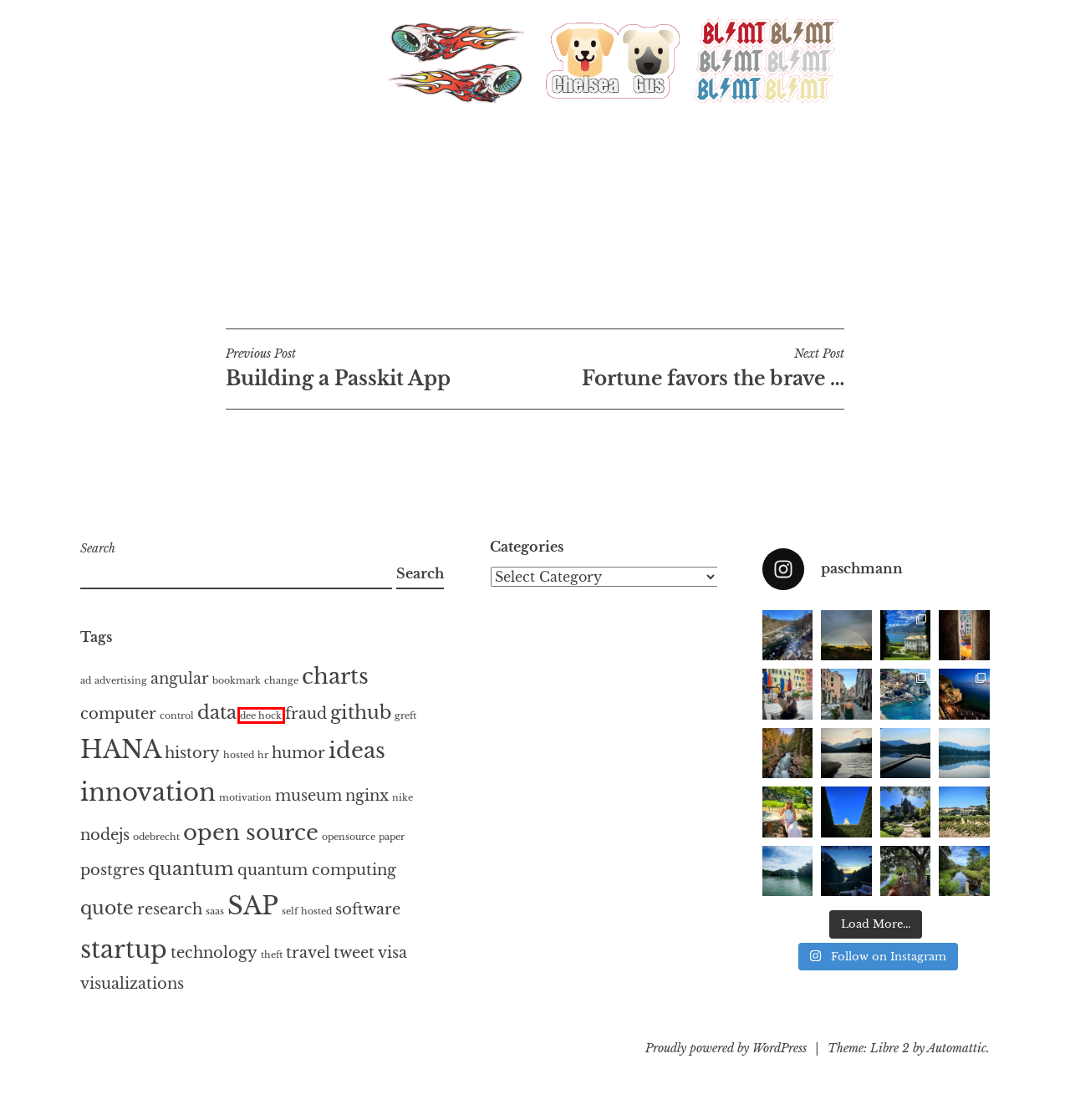Inspect the screenshot of a webpage with a red rectangle bounding box. Identify the webpage description that best corresponds to the new webpage after clicking the element inside the bounding box. Here are the candidates:
A. computer – _ –
B. ideas – _ –
C. quantum computing – _ –
D. dee hock – _ –
E. Building a Passkit App – _ –
F. history – _ –
G. hosted – _ –
H. open source – _ –

D